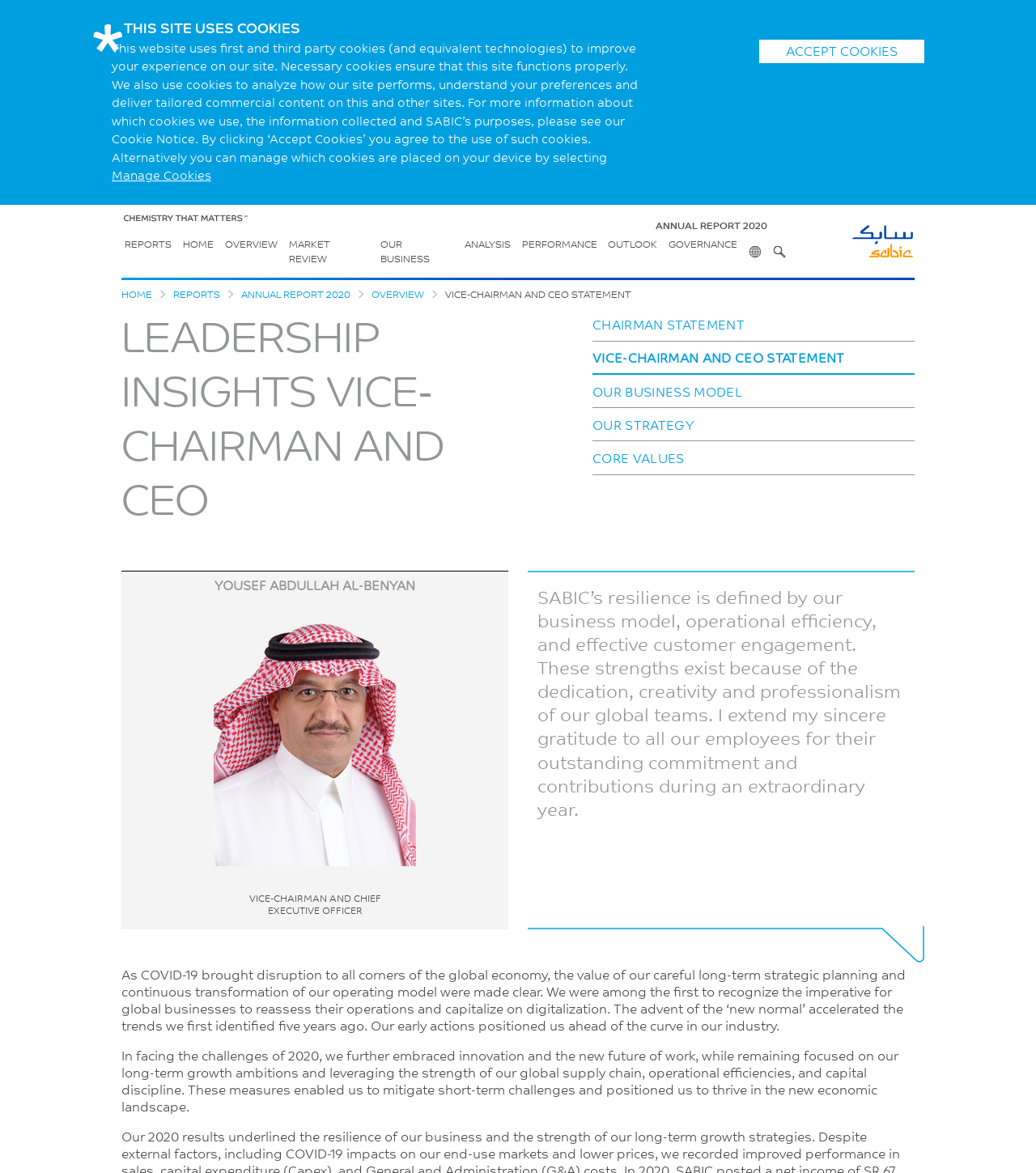Using the elements shown in the image, answer the question comprehensively: What is the theme of the CEO's statement?

The theme of the CEO's statement can be inferred from the text content of the statement, which talks about the company's resilience, business model, operational efficiency, and strategy during the challenging year of 2020.